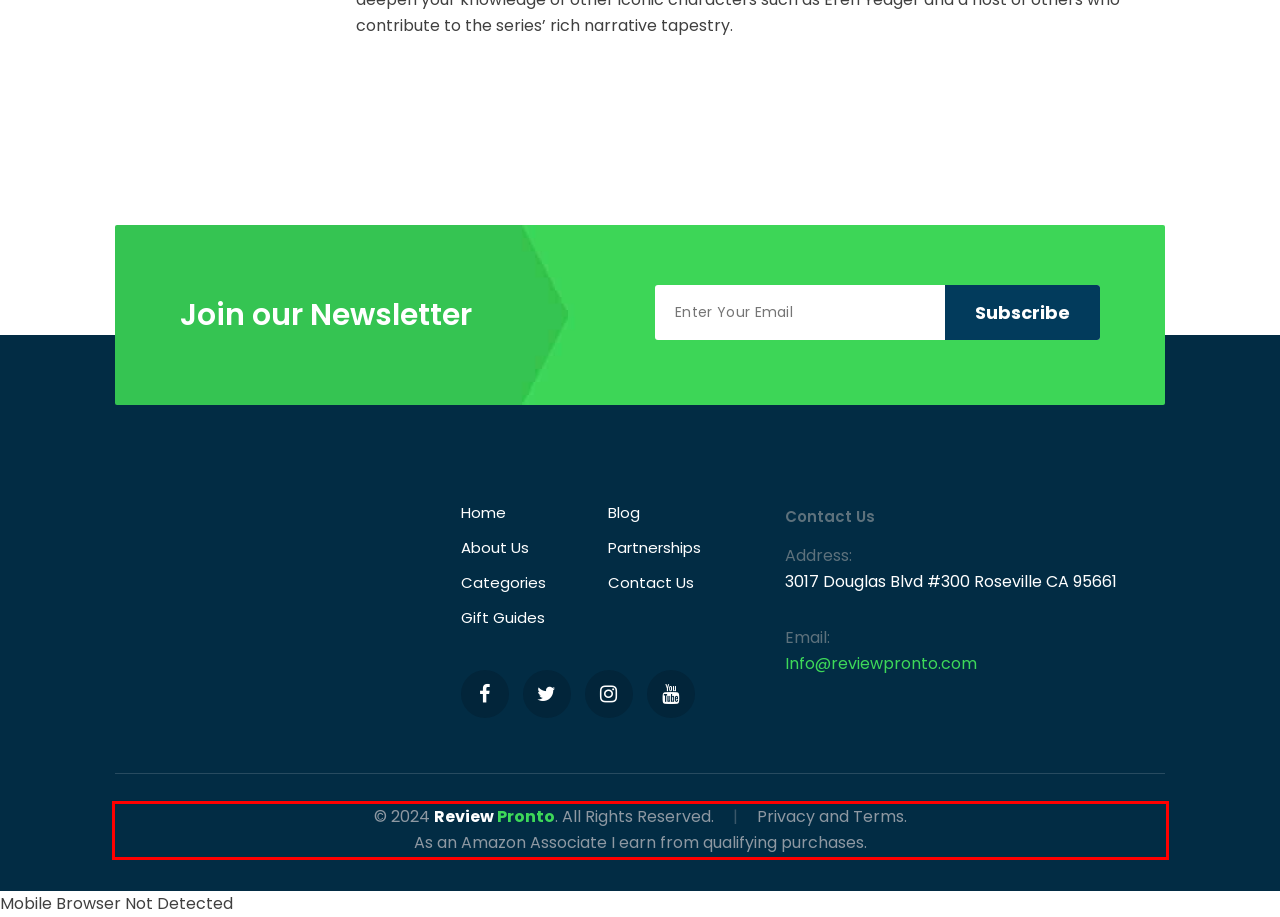With the given screenshot of a webpage, locate the red rectangle bounding box and extract the text content using OCR.

© 2024 Review Pronto. All Rights Reserved. | Privacy and Terms. As an Amazon Associate I earn from qualifying purchases.